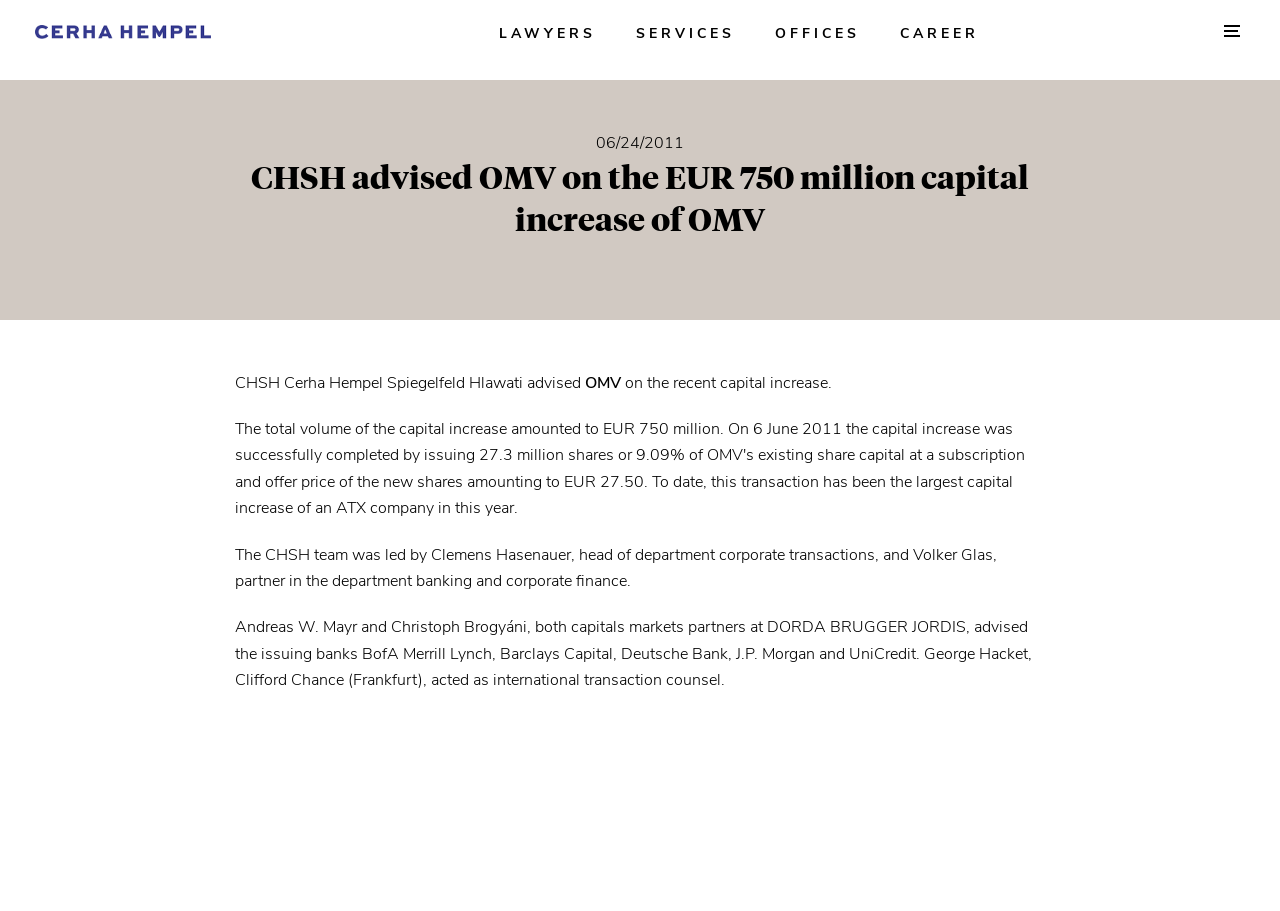Who led the CHSH team?
From the details in the image, provide a complete and detailed answer to the question.

The leaders of the CHSH team can be found in the paragraph of text that describes the team's composition, which states that the team was led by Clemens Hasenauer, head of department corporate transactions, and Volker Glas, partner in the department banking and corporate finance.